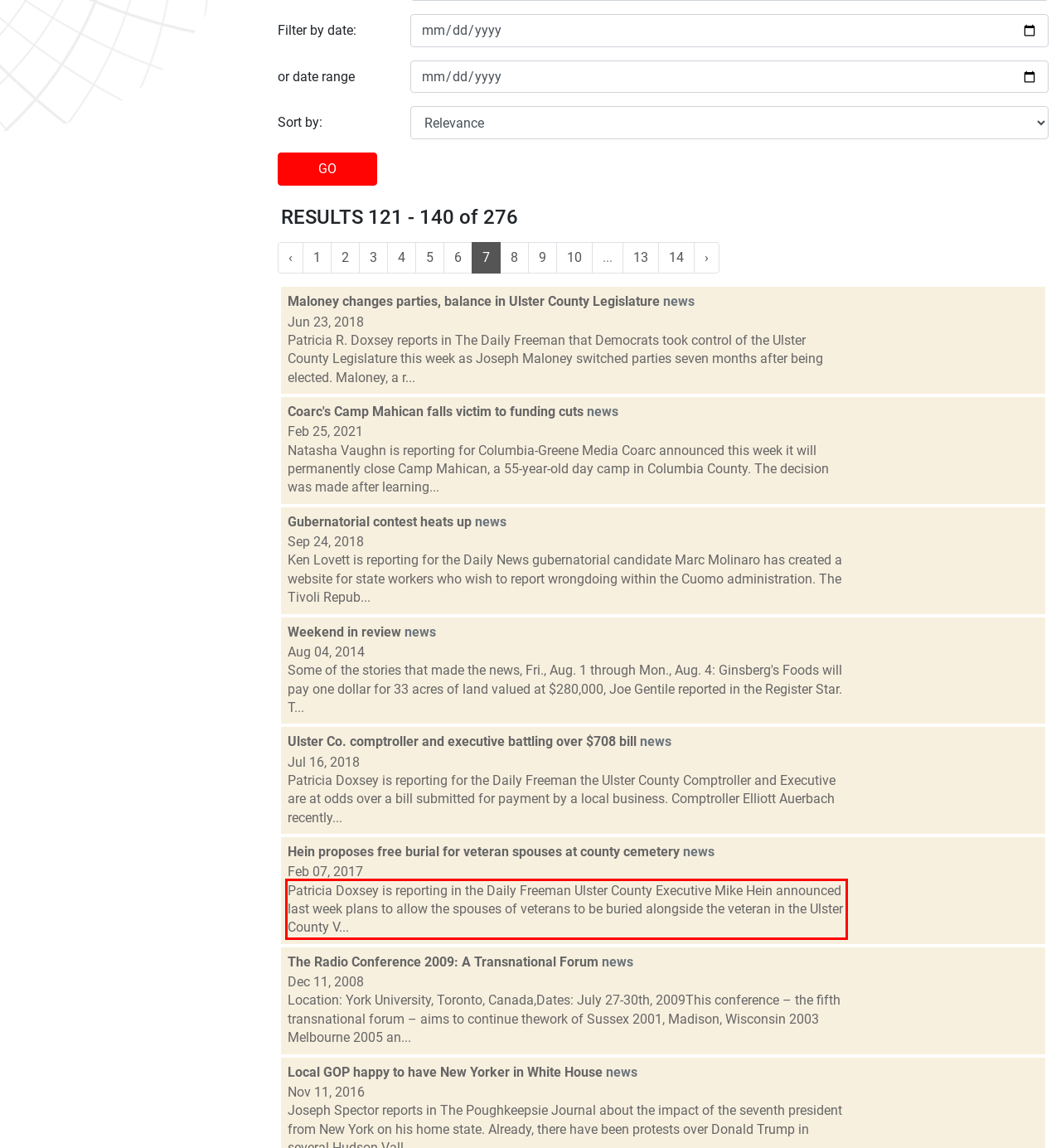You are presented with a webpage screenshot featuring a red bounding box. Perform OCR on the text inside the red bounding box and extract the content.

Patricia Doxsey is reporting in the Daily Freeman Ulster County Executive Mike Hein announced last week plans to allow the spouses of veterans to be buried alongside the veteran in the Ulster County V...